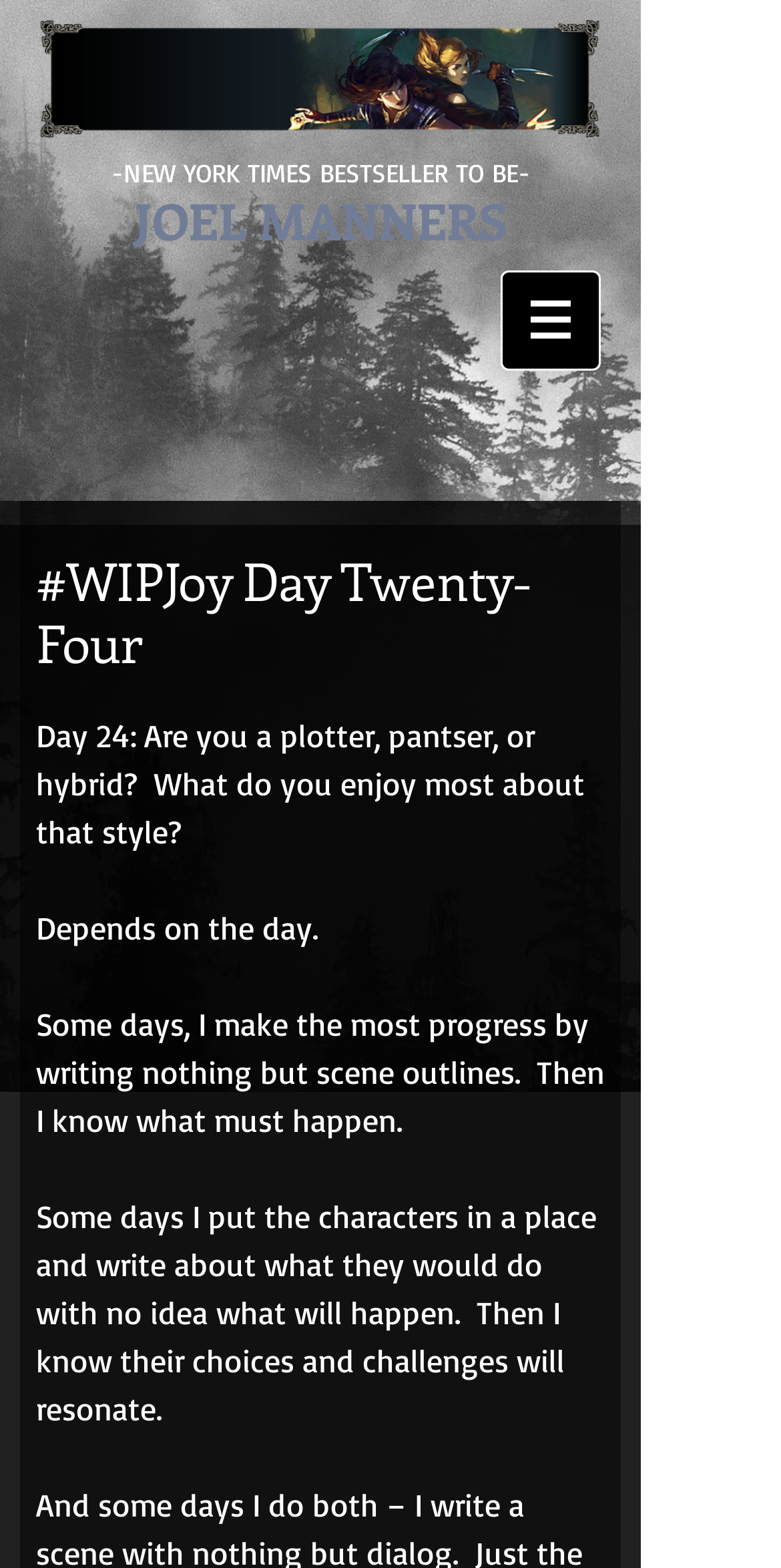What is the result of putting characters in a place and writing about what they would do?
Ensure your answer is thorough and detailed.

I found the result of putting characters in a place and writing about what they would do by reading the static text element that contains the sentence 'Some days I put the characters in a place and write about what they would do with no idea what will happen. Then I know their choices and challenges will resonate.'. This element is a child of the heading element with the text '#WIPJoy Day Twenty-Four'.